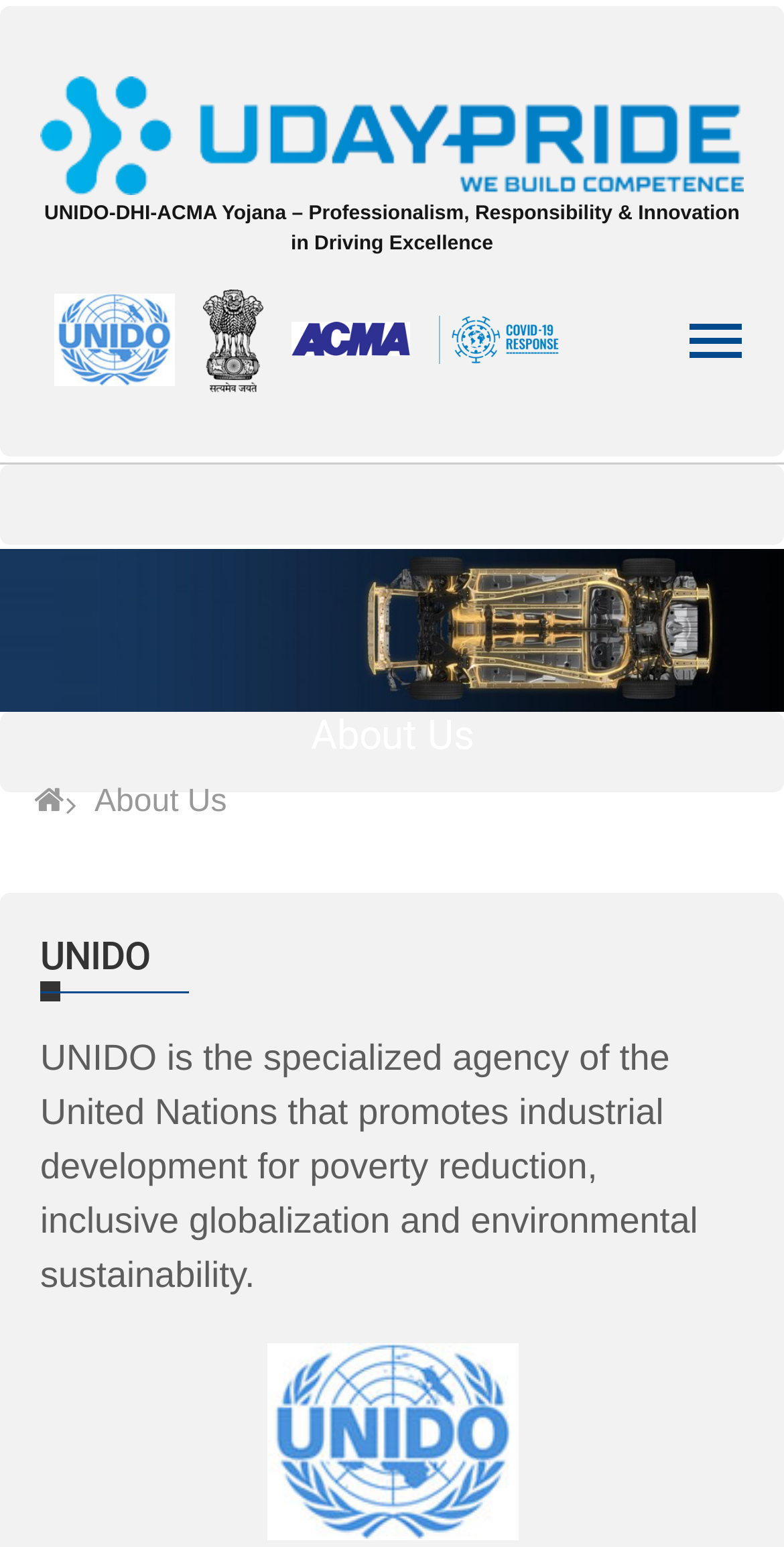What is the position of the 'About Us' heading?
Based on the image, please offer an in-depth response to the question.

The 'About Us' heading is located in the middle of the page, as indicated by its bounding box coordinates [0.0, 0.459, 1.0, 0.492], which show that it spans the entire width of the page and is located roughly in the middle vertically.